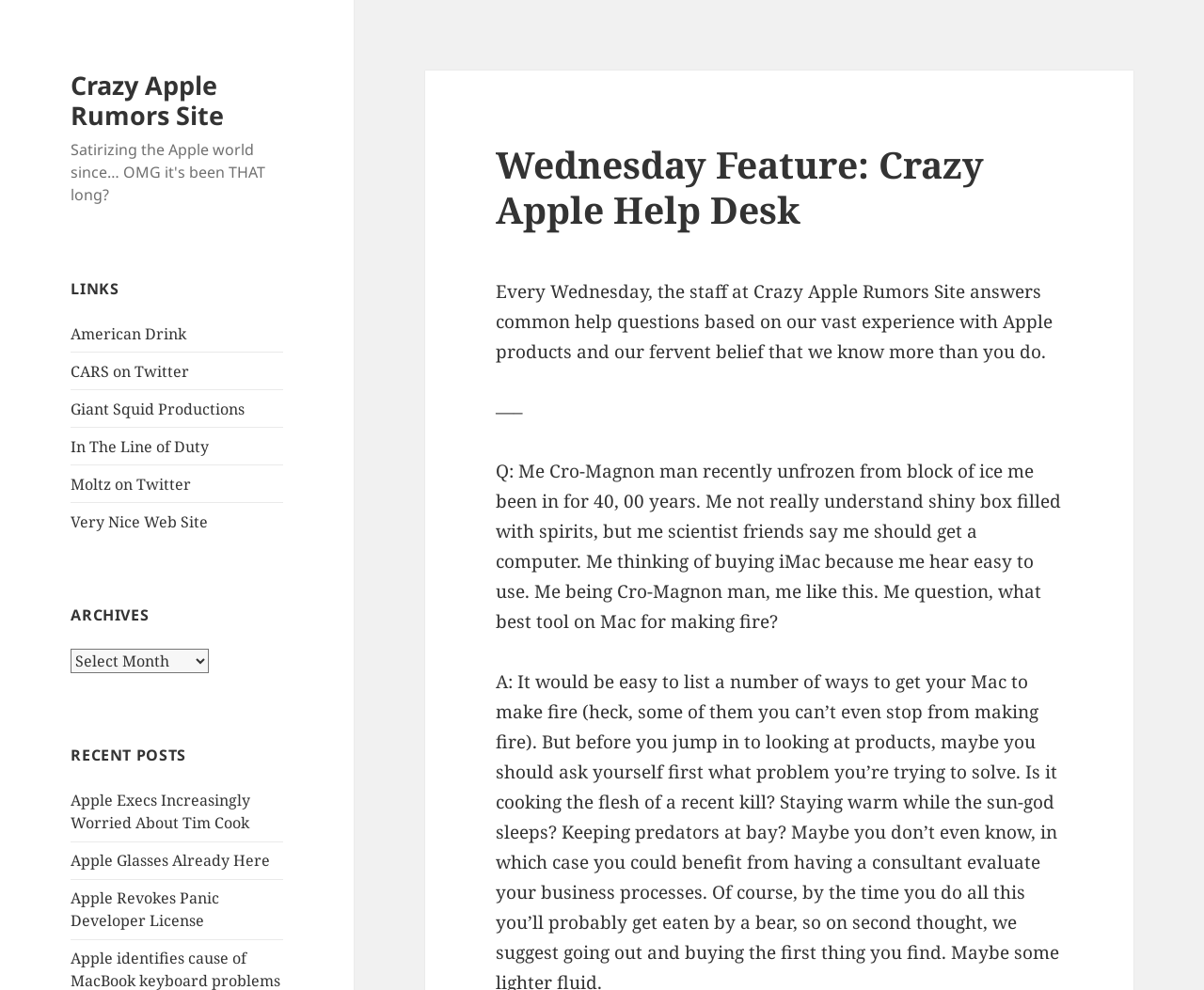Extract the bounding box coordinates of the UI element described: "Crazy Apple Rumors Site". Provide the coordinates in the format [left, top, right, bottom] with values ranging from 0 to 1.

[0.059, 0.069, 0.186, 0.134]